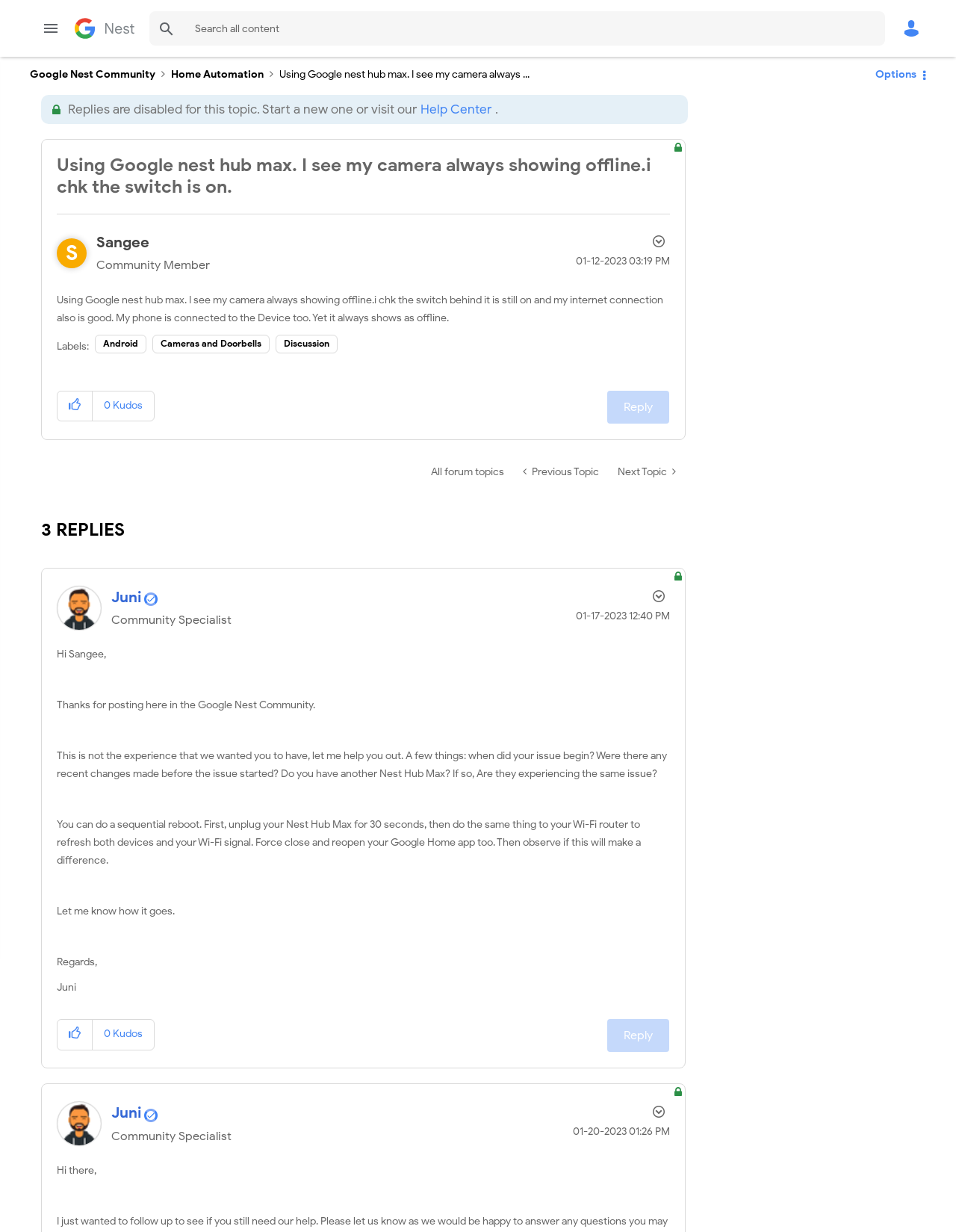Locate the bounding box coordinates of the area you need to click to fulfill this instruction: 'Reply to Using Google nest hub max. I see my camera always showing offline.i chk the switch is on. post'. The coordinates must be in the form of four float numbers ranging from 0 to 1: [left, top, right, bottom].

[0.636, 0.317, 0.7, 0.344]